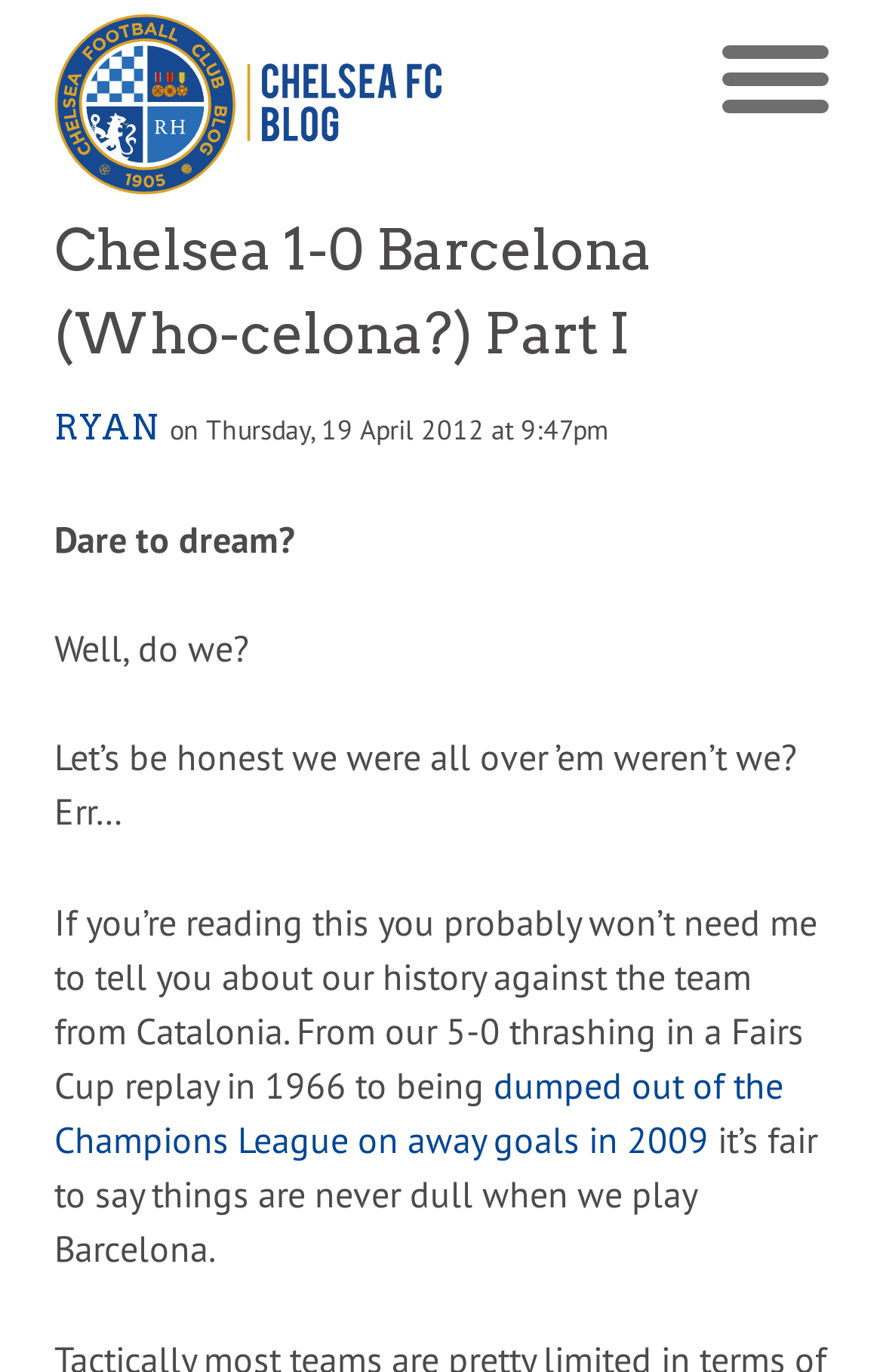Refer to the image and provide a thorough answer to this question:
What is the name of the blog?

The name of the blog can be found in the top-left corner of the webpage, where it says 'Chelsea FC Blog' in a link format.